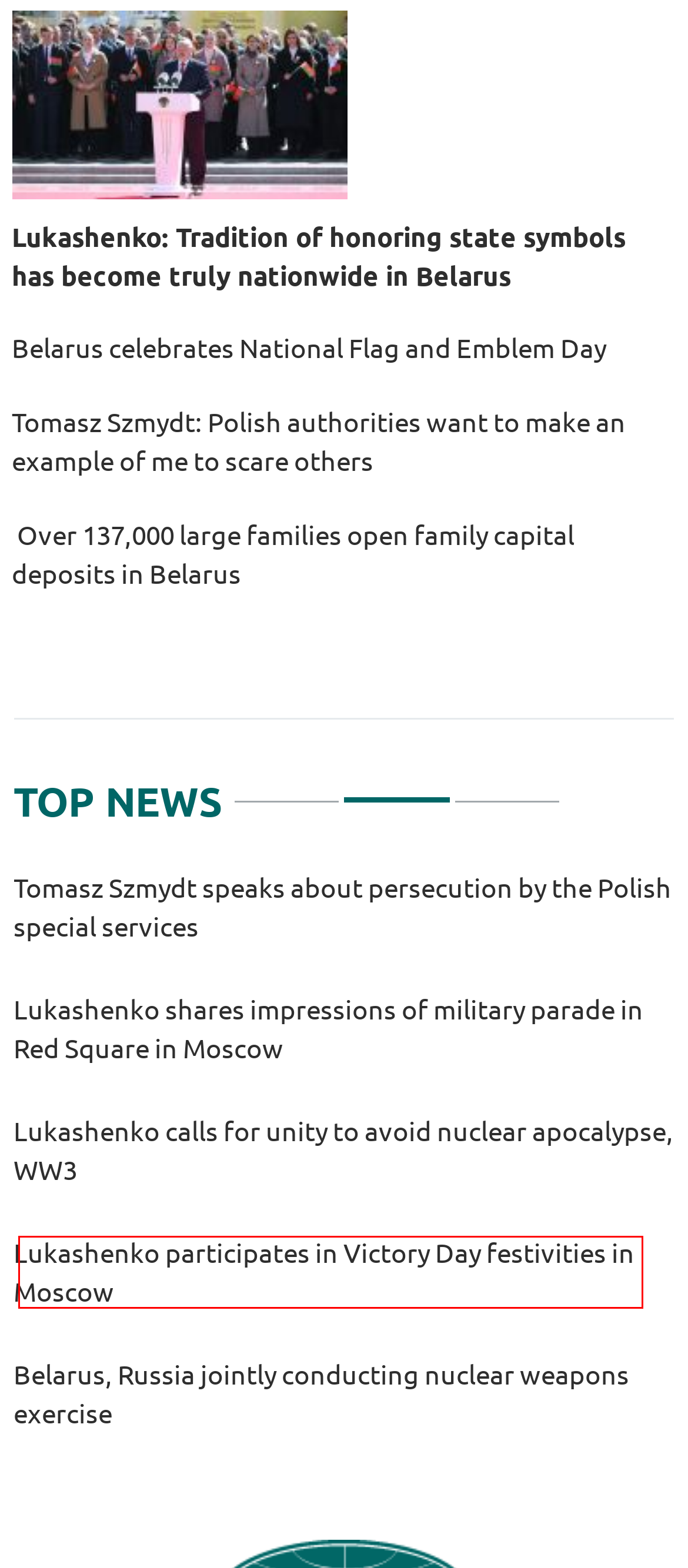Observe the screenshot of a webpage with a red bounding box highlighting an element. Choose the webpage description that accurately reflects the new page after the element within the bounding box is clicked. Here are the candidates:
A. Tomasz Szmydt: Polish authorities want to make an example of me to scare others
B. Over 137,000 large families open family capital deposits in Belarus
C. Belarus celebrates National Flag and Emblem Day
D. Belarus, Russia jointly conducting nuclear weapons exercise
E. Lukashenko participates in Victory Day festivities in Moscow
F. Lukashenko calls for unity to avoid nuclear apocalypse, WW3
G. Lukashenko shares impressions of military parade in Red Square in Moscow
H. Lukashenko: Tradition of honoring state symbols has become truly nationwide in Belarus

E